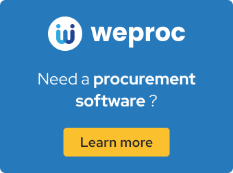Give a meticulous account of what the image depicts.

The image features a promotional banner for Weproc, a procurement software solution. The background is a vibrant blue, creating an eye-catching contrast with the white text. The banner poses the question, "Need a procurement software?" and encourages viewers to take action with a prominent yellow button that reads, "Learn more." This call to action directs potential customers to explore further information about the software, conveying Weproc's intent to assist businesses in managing their procurement processes effectively.